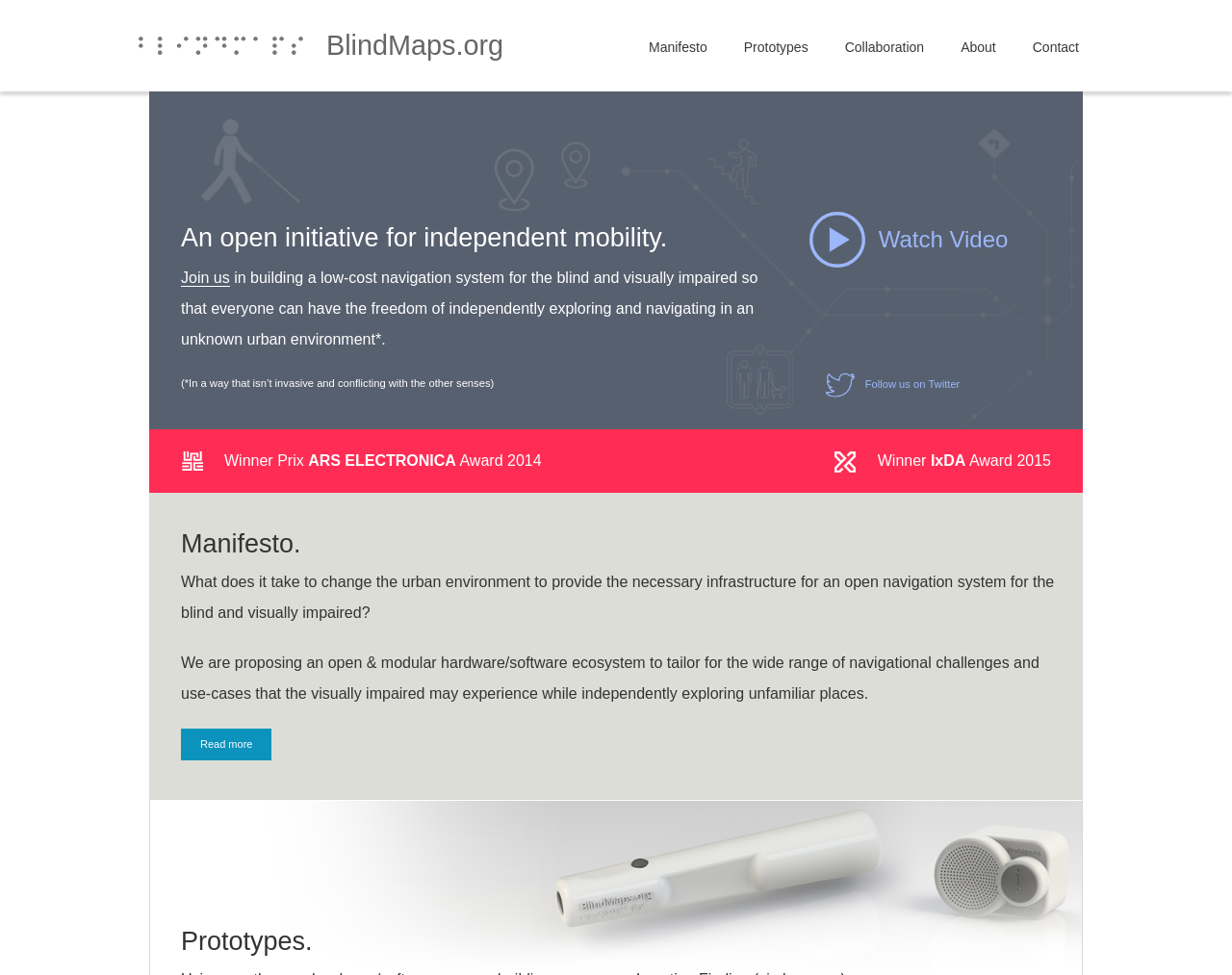What is the award won by BlindMaps in 2014?
Provide a thorough and detailed answer to the question.

On the webpage, I found a link that mentions 'Winner Prix ARS ELECTRONICA Award 2014'. This indicates that BlindMaps won this award in 2014.